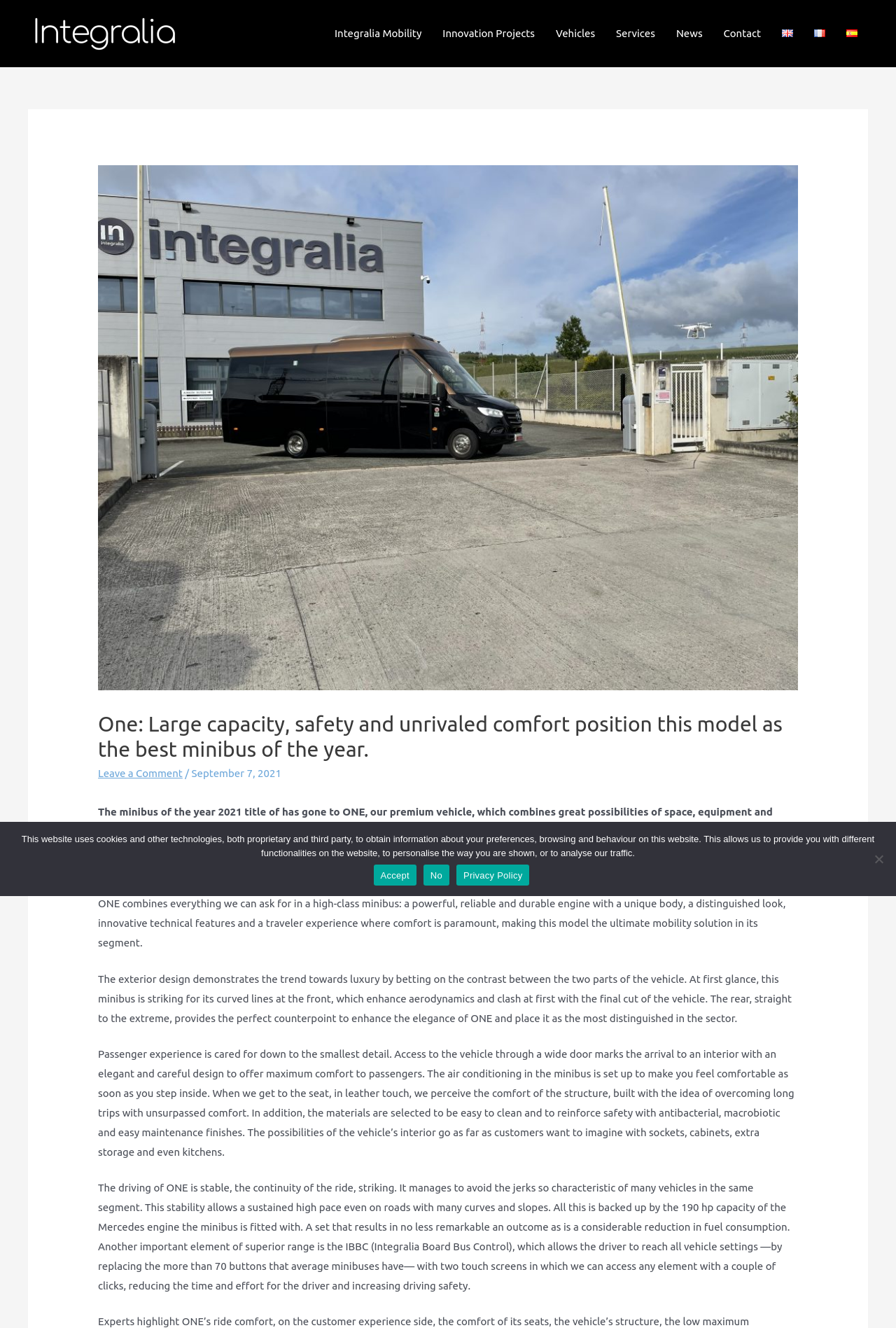Specify the bounding box coordinates of the element's area that should be clicked to execute the given instruction: "Switch to English". The coordinates should be four float numbers between 0 and 1, i.e., [left, top, right, bottom].

[0.861, 0.007, 0.897, 0.043]